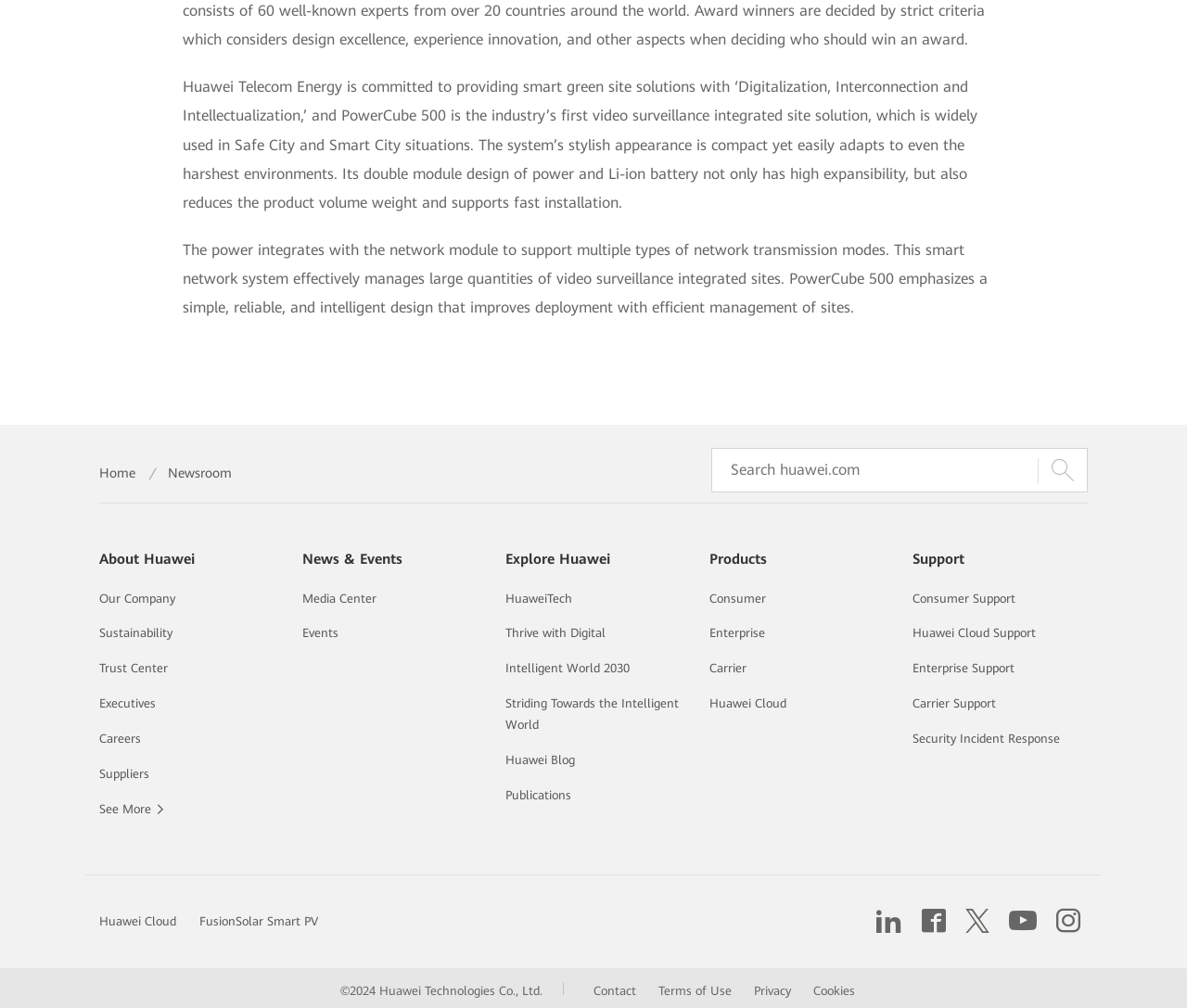Please identify the coordinates of the bounding box that should be clicked to fulfill this instruction: "Explore Huawei's news and events".

[0.255, 0.587, 0.317, 0.6]